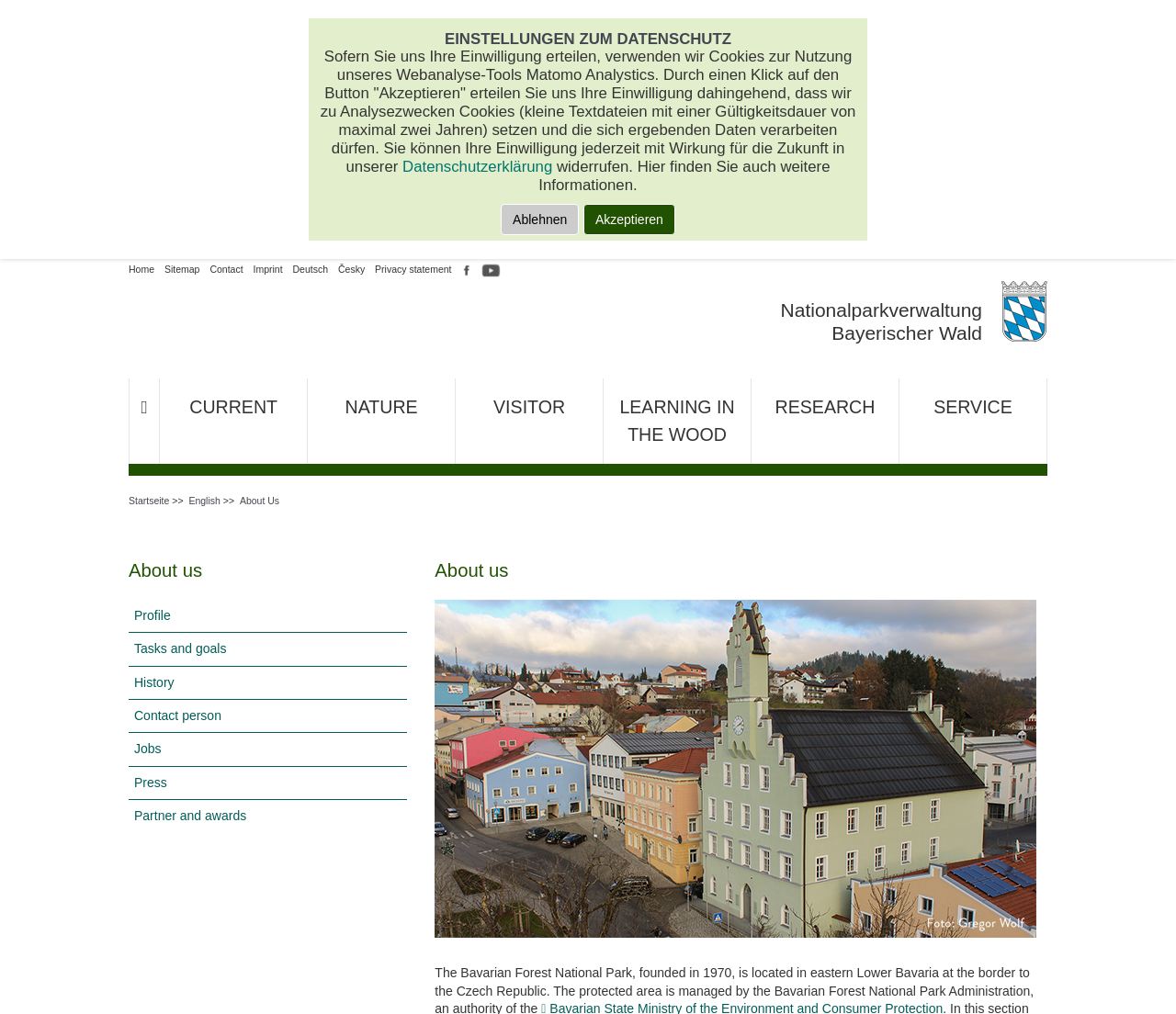Provide a one-word or brief phrase answer to the question:
What languages are available on the website?

German, English, Czech